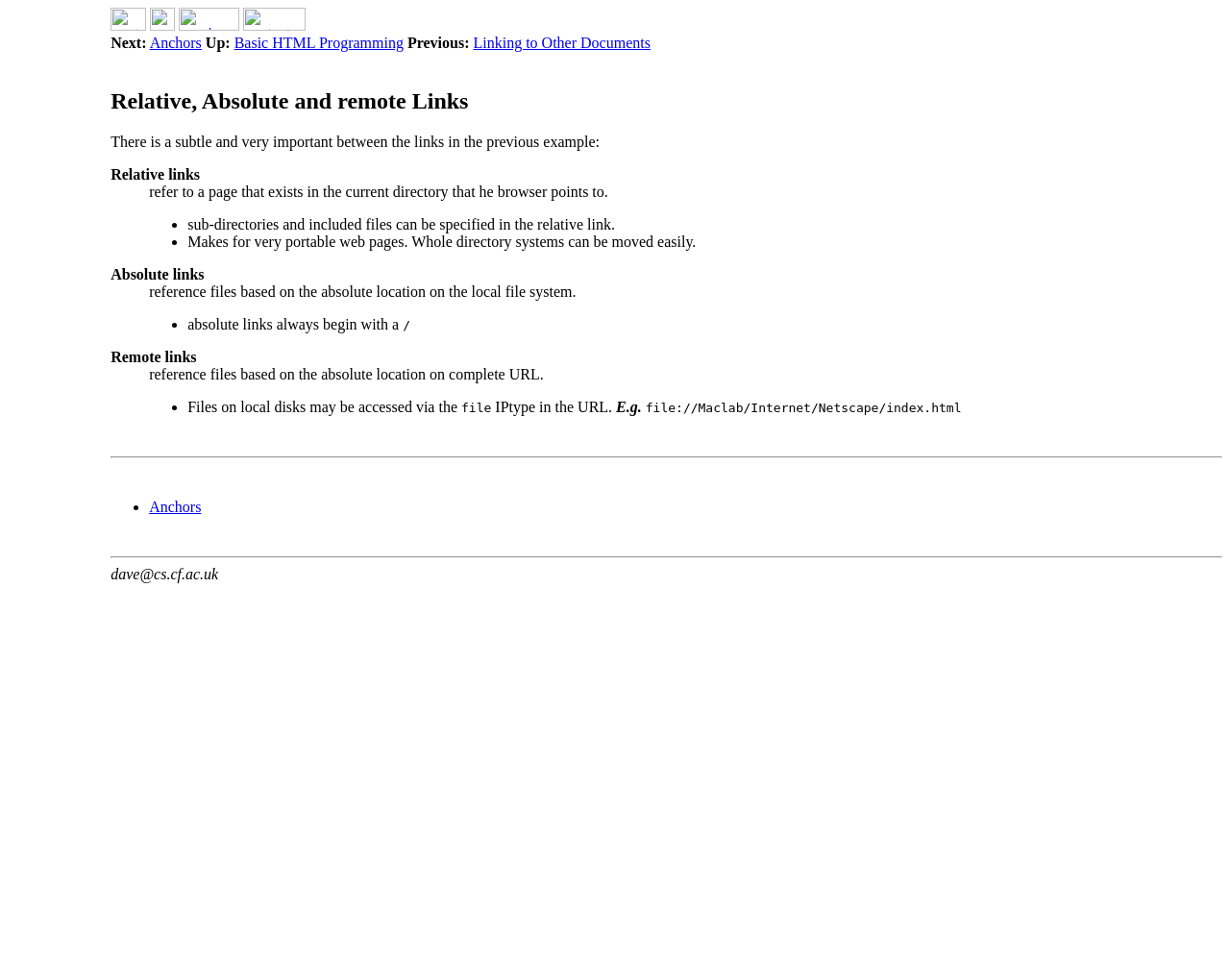Locate the bounding box coordinates of the clickable area to execute the instruction: "Go to Anchors". Provide the coordinates as four float numbers between 0 and 1, represented as [left, top, right, bottom].

[0.122, 0.035, 0.164, 0.052]